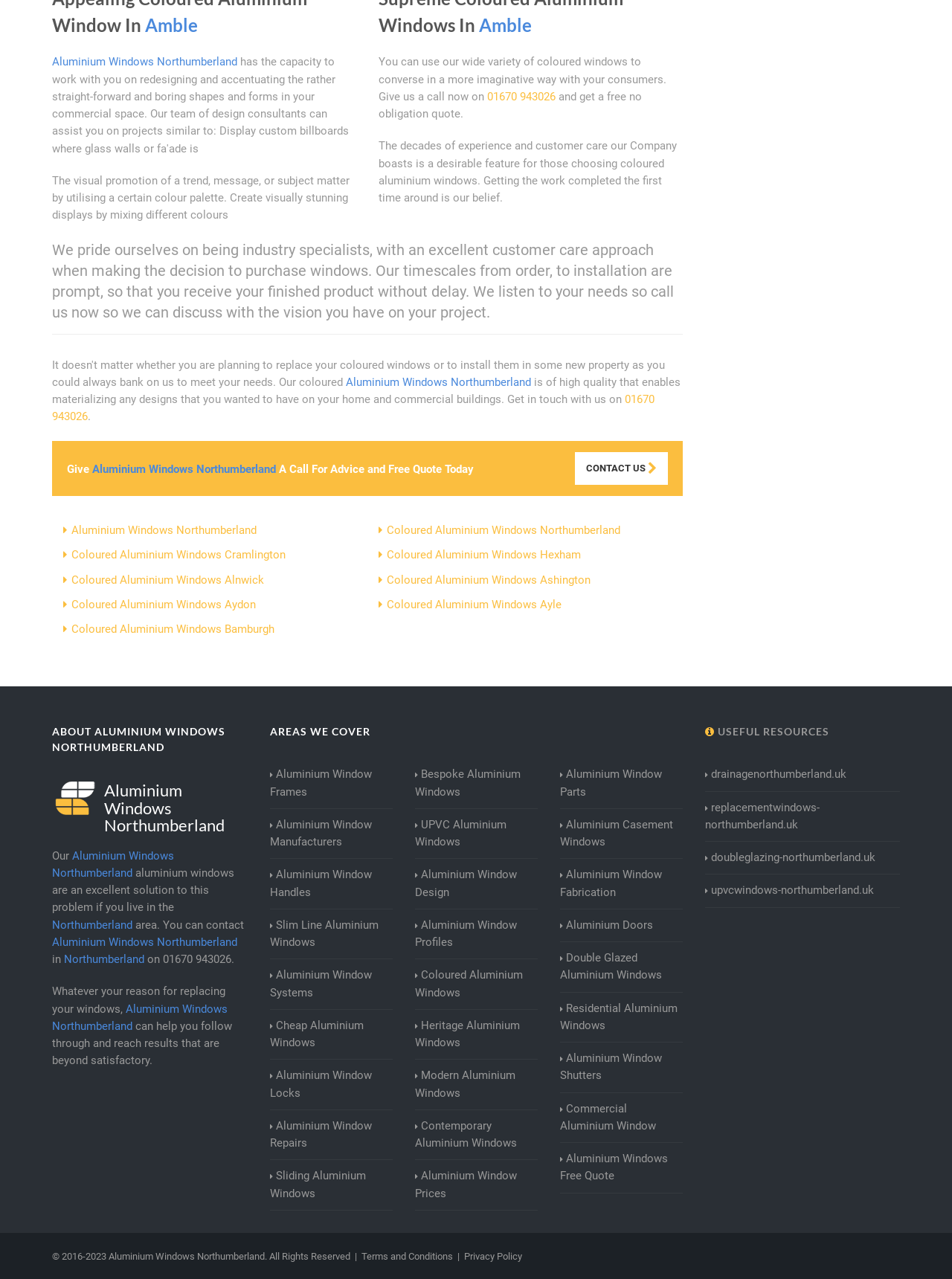Provide the bounding box coordinates of the area you need to click to execute the following instruction: "Learn about Aluminium Window Frames".

[0.283, 0.599, 0.412, 0.626]